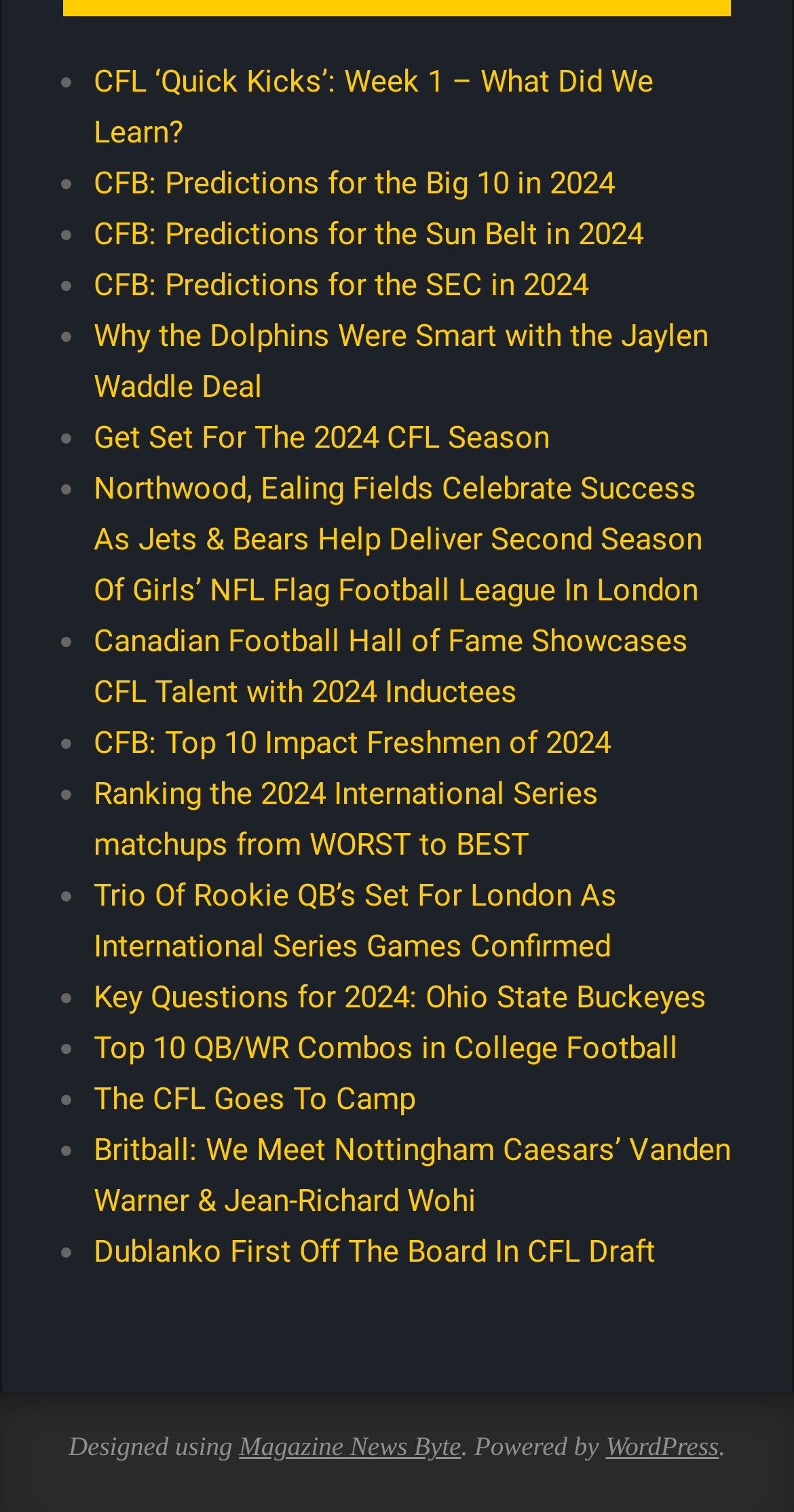What type of content is listed on this webpage?
Identify the answer in the screenshot and reply with a single word or phrase.

Sports news